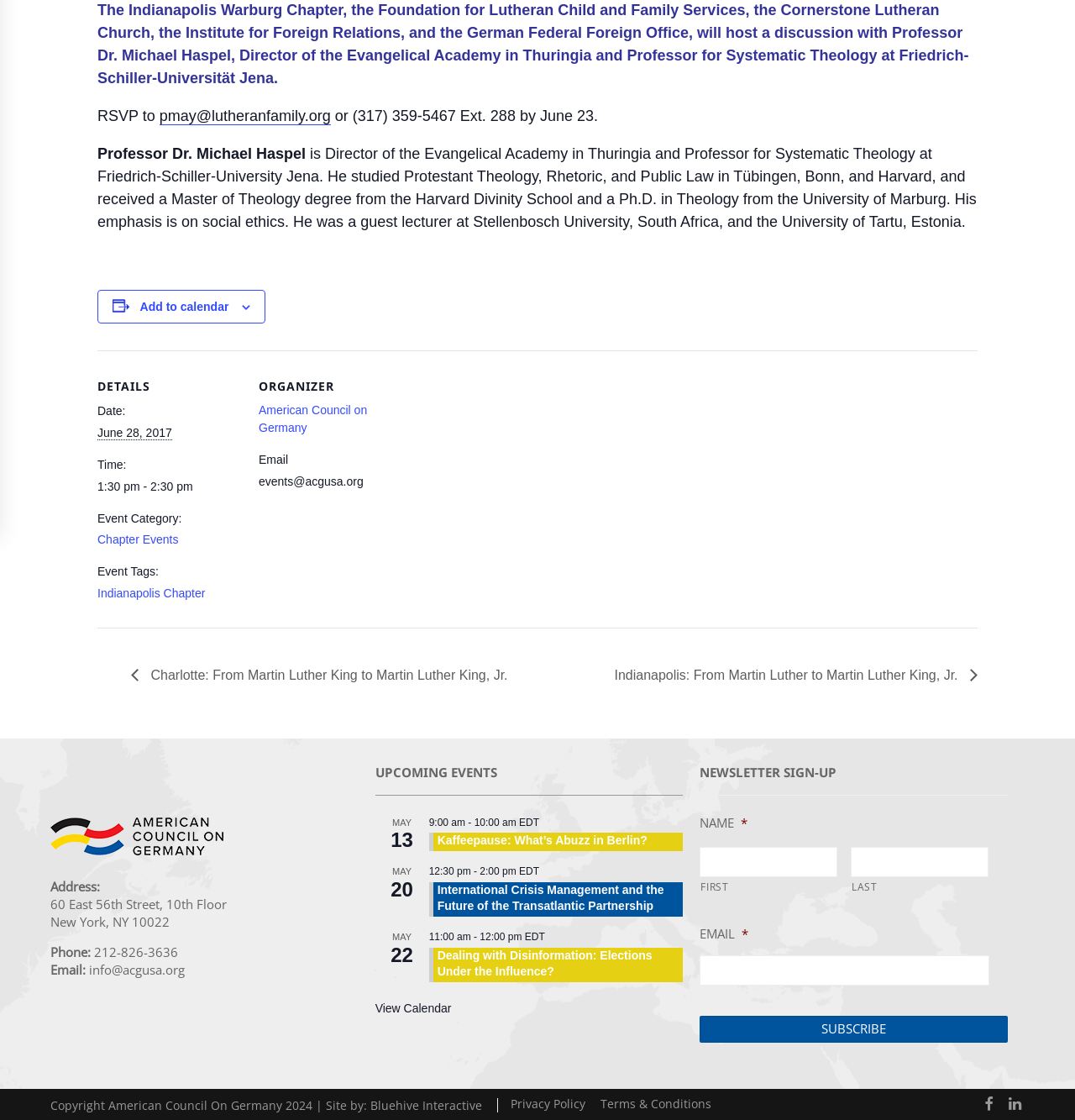Identify the bounding box coordinates for the UI element described as: "http://www.cu-portland.edu/academics/libraries".

None